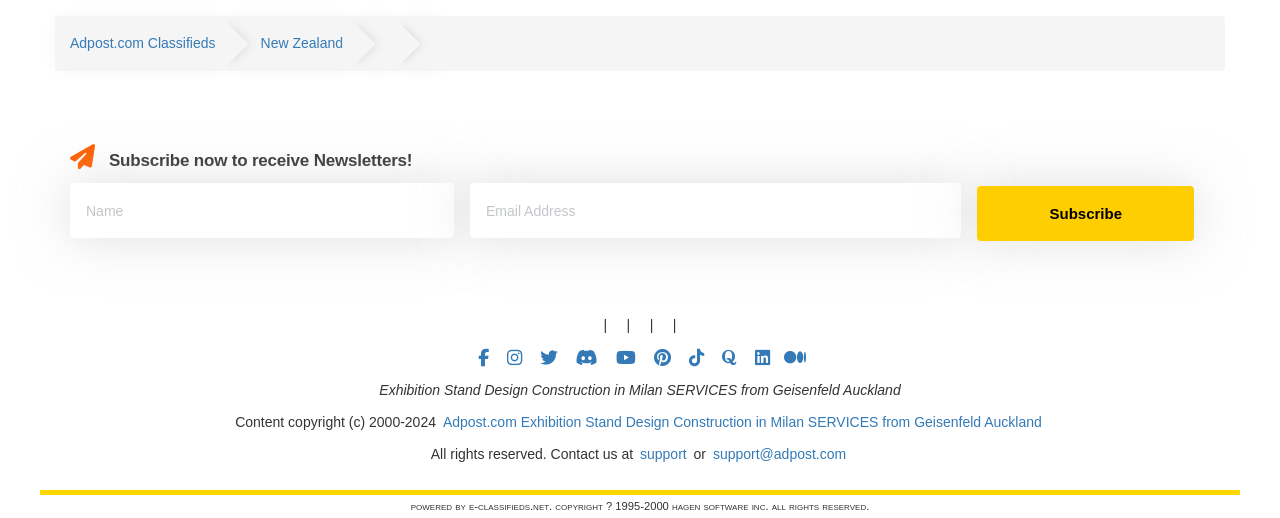What is the contact email address?
Please provide a detailed answer to the question.

The contact email address can be found at the bottom of the webpage, where it says 'Contact us at ... support@adpost.com'.